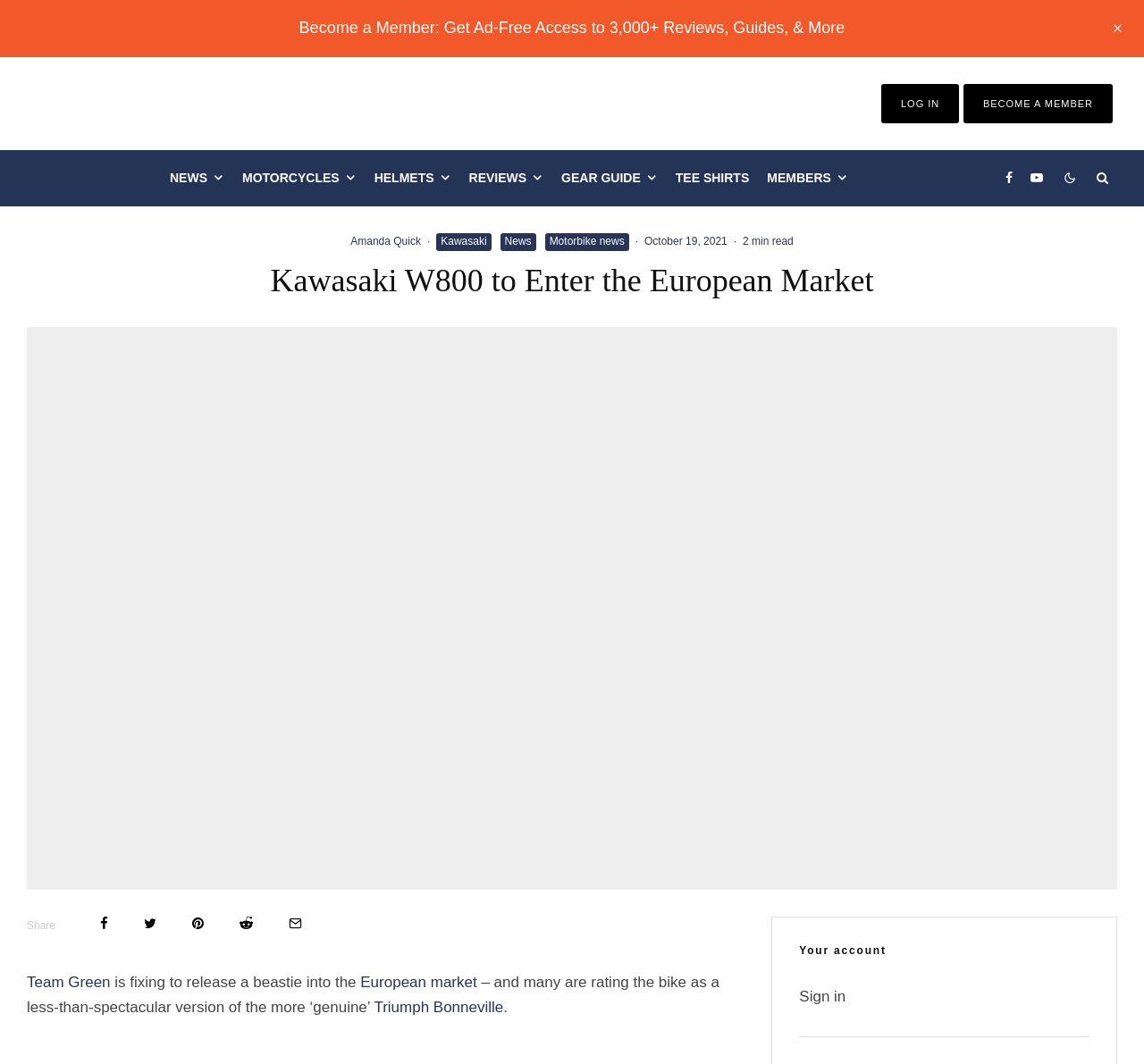Please identify the bounding box coordinates of the element's region that needs to be clicked to fulfill the following instruction: "Click on Become a Member to get ad-free access". The bounding box coordinates should consist of four float numbers between 0 and 1, i.e., [left, top, right, bottom].

[0.261, 0.018, 0.739, 0.034]